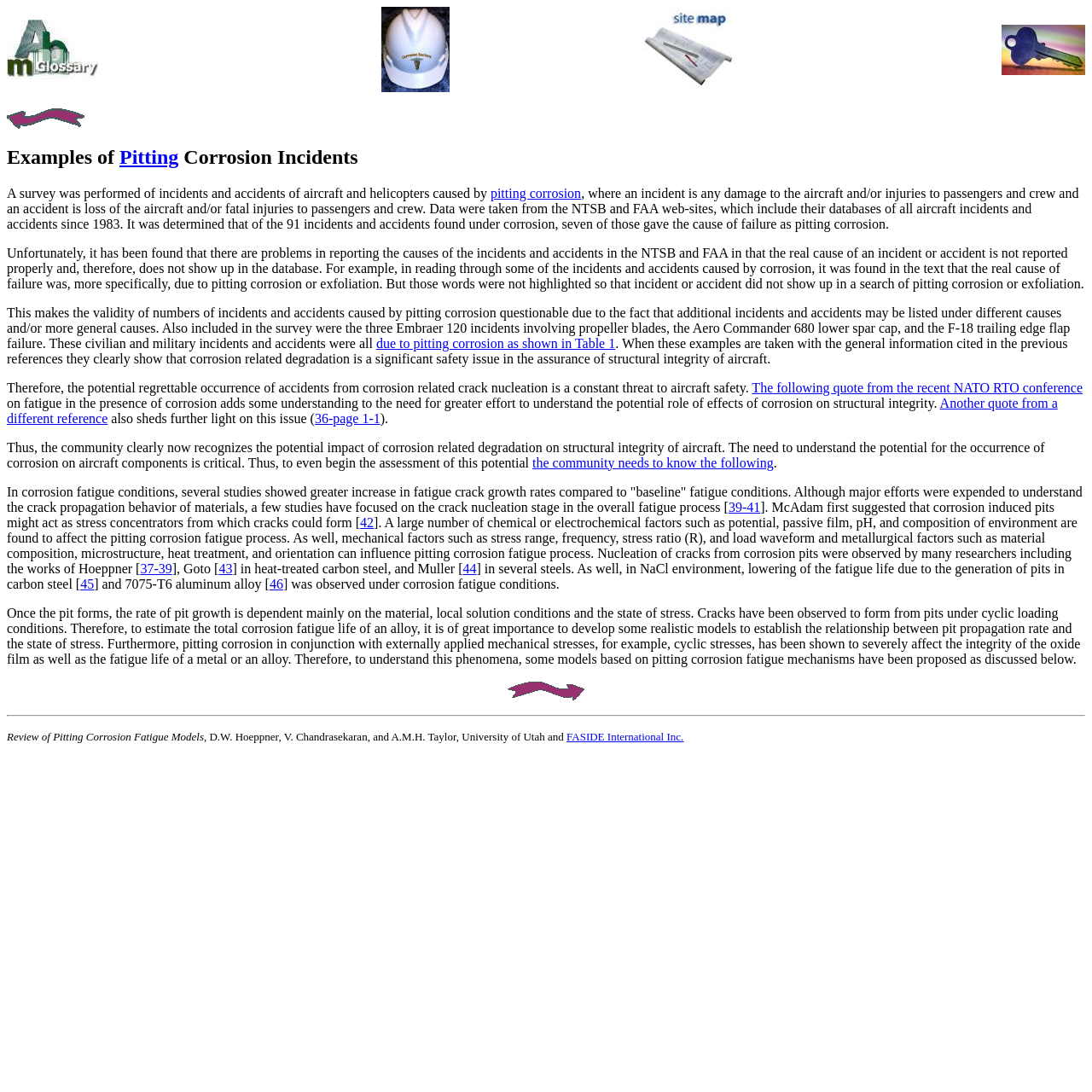Describe every aspect of the webpage comprehensively.

This webpage is about "Examples of Pitting Corrosion Incidents" and appears to be a research article or academic paper. At the top, there are four links arranged horizontally, each with a small amount of space between them. Below these links, there are two headings, with the main heading "Examples of Pitting Corrosion Incidents" in a larger font size.

The main content of the webpage is a long passage of text, divided into several paragraphs. The text discusses the survey of incidents and accidents of aircraft and helicopters caused by pitting corrosion, and the problems in reporting the causes of these incidents and accidents. It also mentions the examples of pitting corrosion incidents, including the Embraer 120 incidents involving propeller blades, the Aero Commander 680 lower spar cap, and the F-18 trailing edge flap failure.

Throughout the text, there are several links and references to other sources, including quotes from conferences and research papers. The text also includes some technical terms and concepts related to corrosion and fatigue, such as pitting corrosion fatigue, crack nucleation, and stress concentrators.

At the bottom of the webpage, there is a horizontal separator line, followed by a heading "Review of Pitting Corrosion Fatigue Models" and some text that appears to be a citation or reference to a research paper.